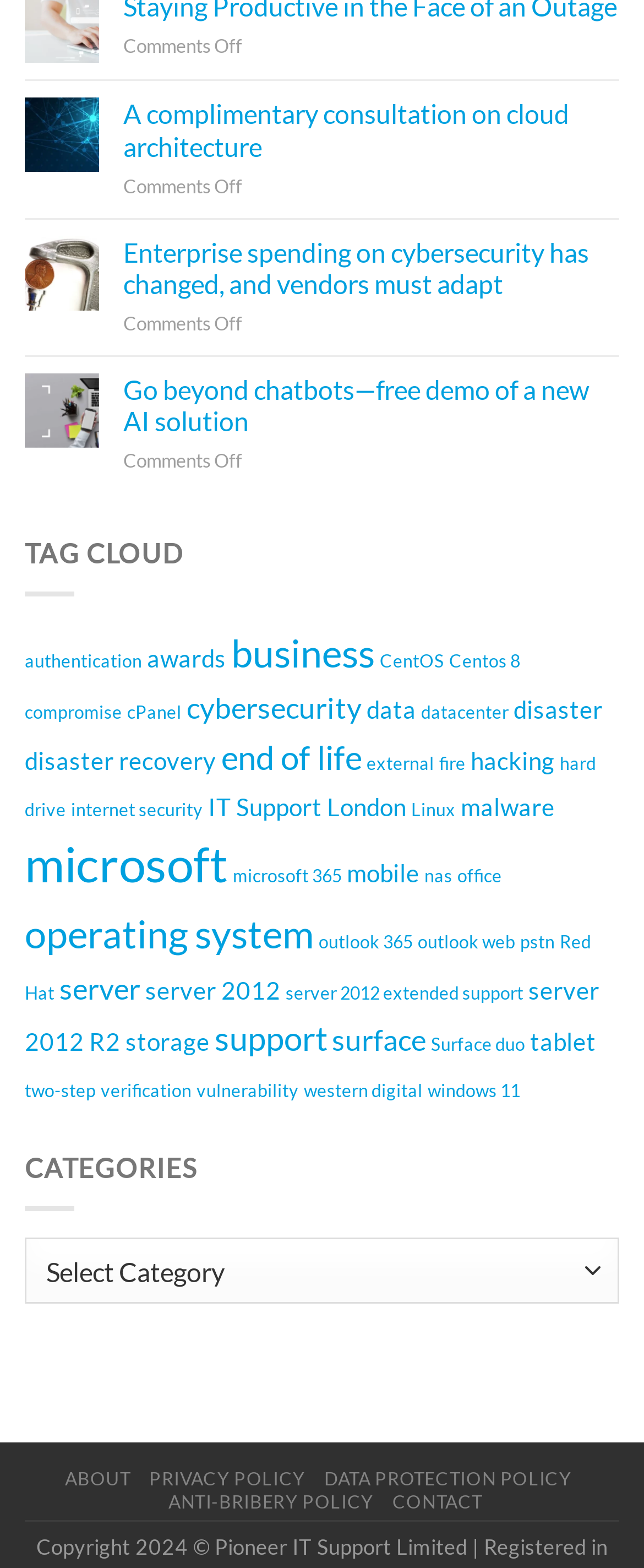Locate the bounding box coordinates of the clickable part needed for the task: "Click on the link to read about staying productive in the face of an outage".

[0.192, 0.021, 0.51, 0.186]